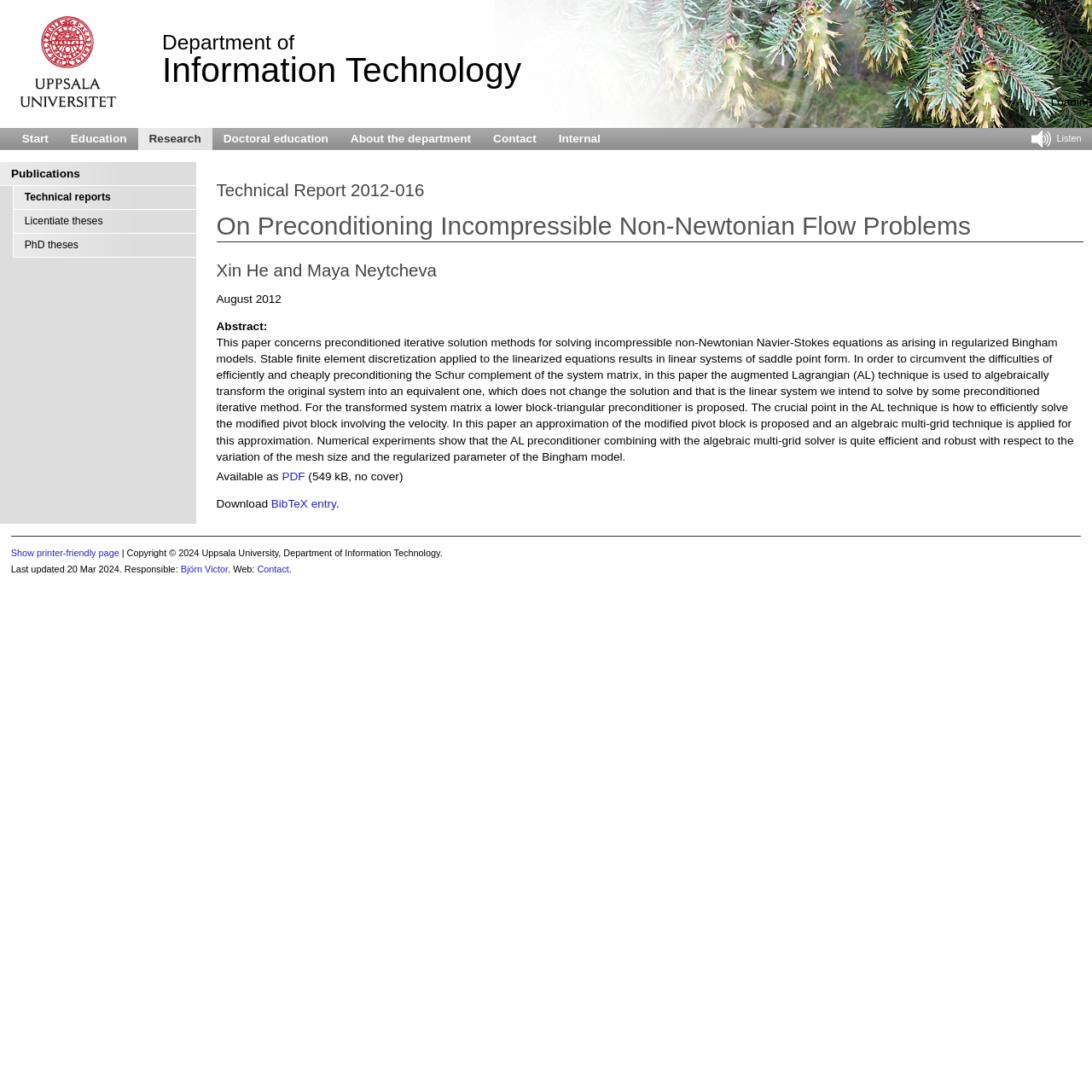Locate the bounding box coordinates for the element described below: "About the department". The coordinates must be four float values between 0 and 1, formatted as [left, top, right, bottom].

[0.311, 0.117, 0.441, 0.138]